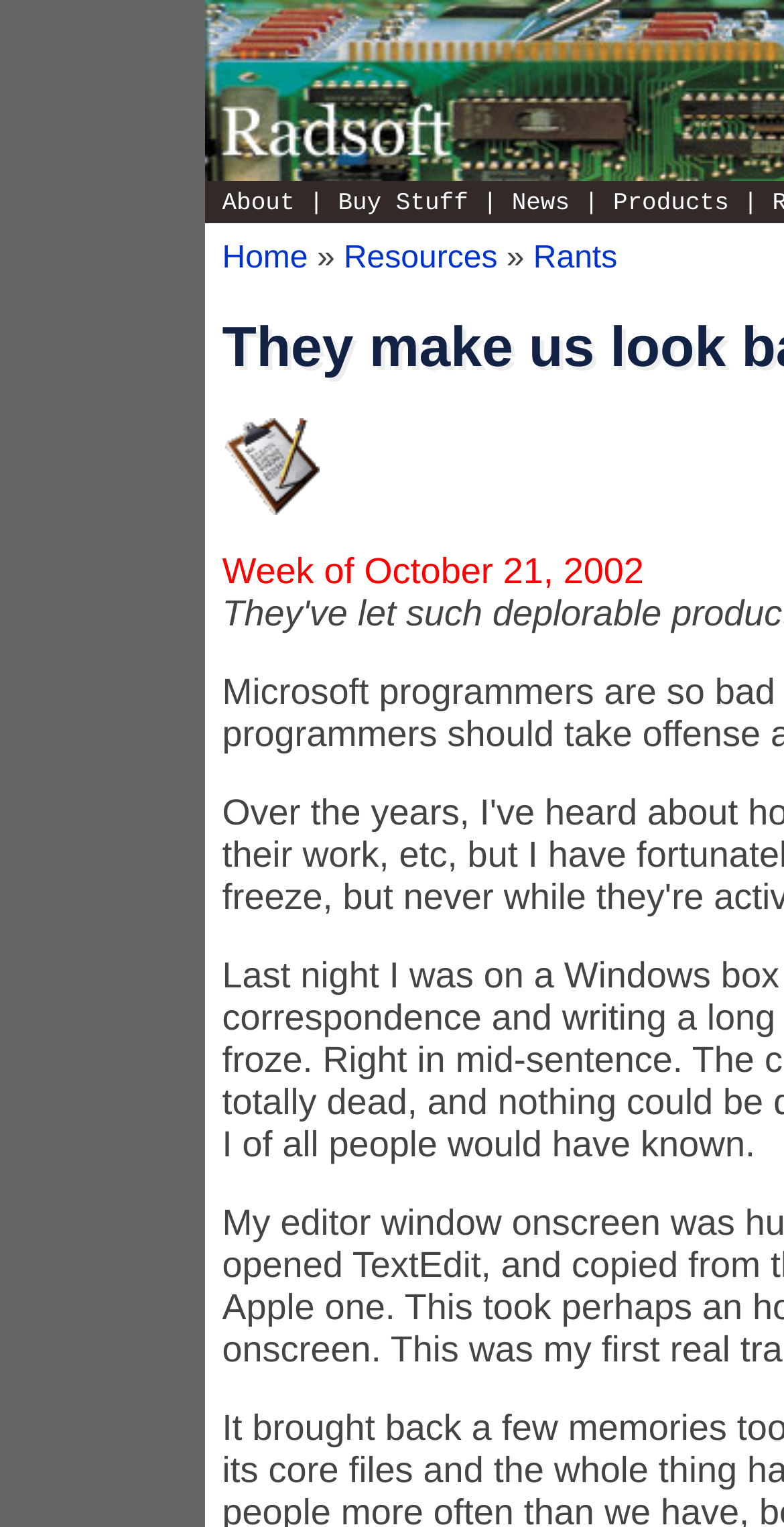Generate the title text from the webpage.

They make us look bad